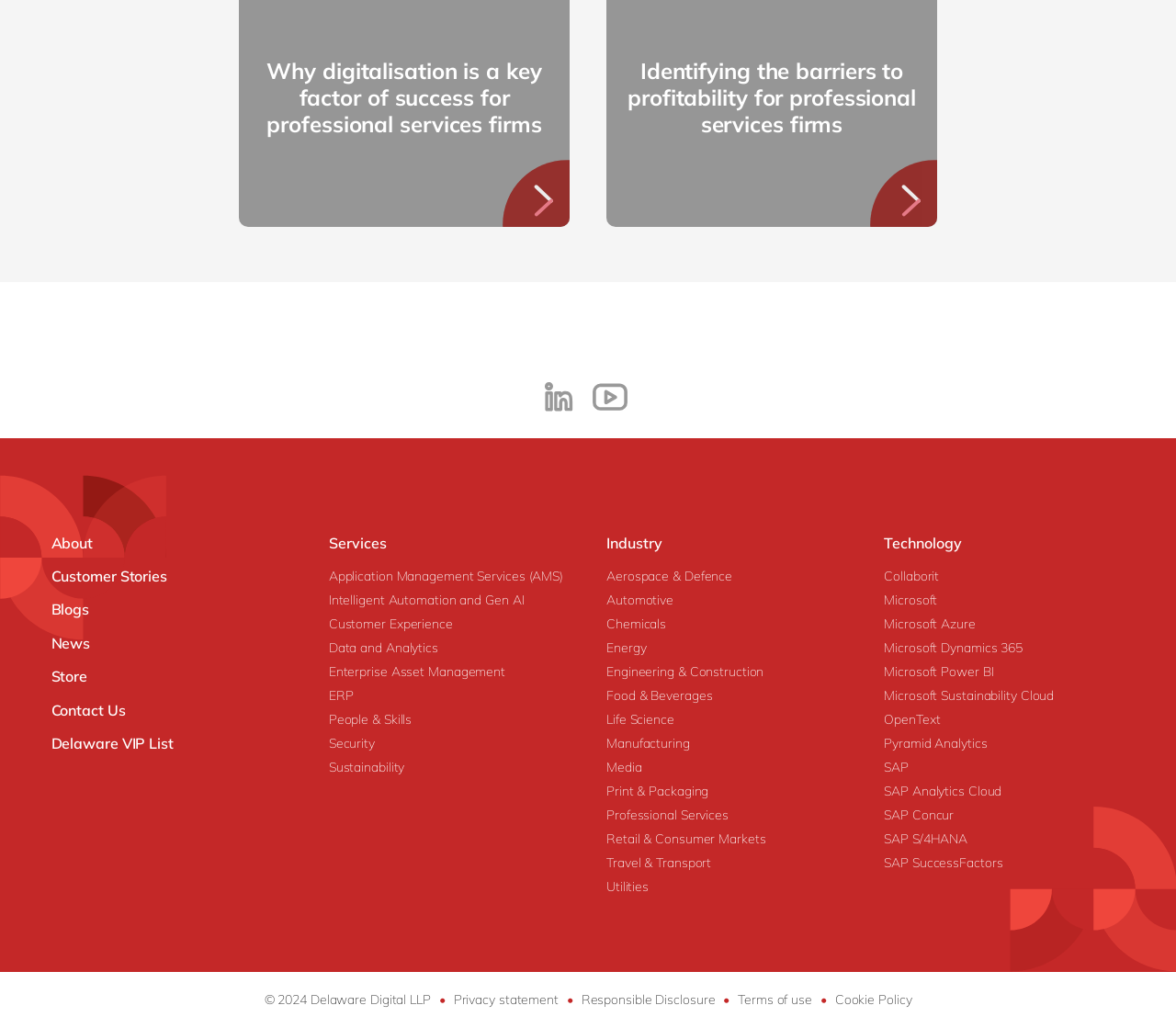Answer the question in one word or a short phrase:
How many links are there in the Services section?

9